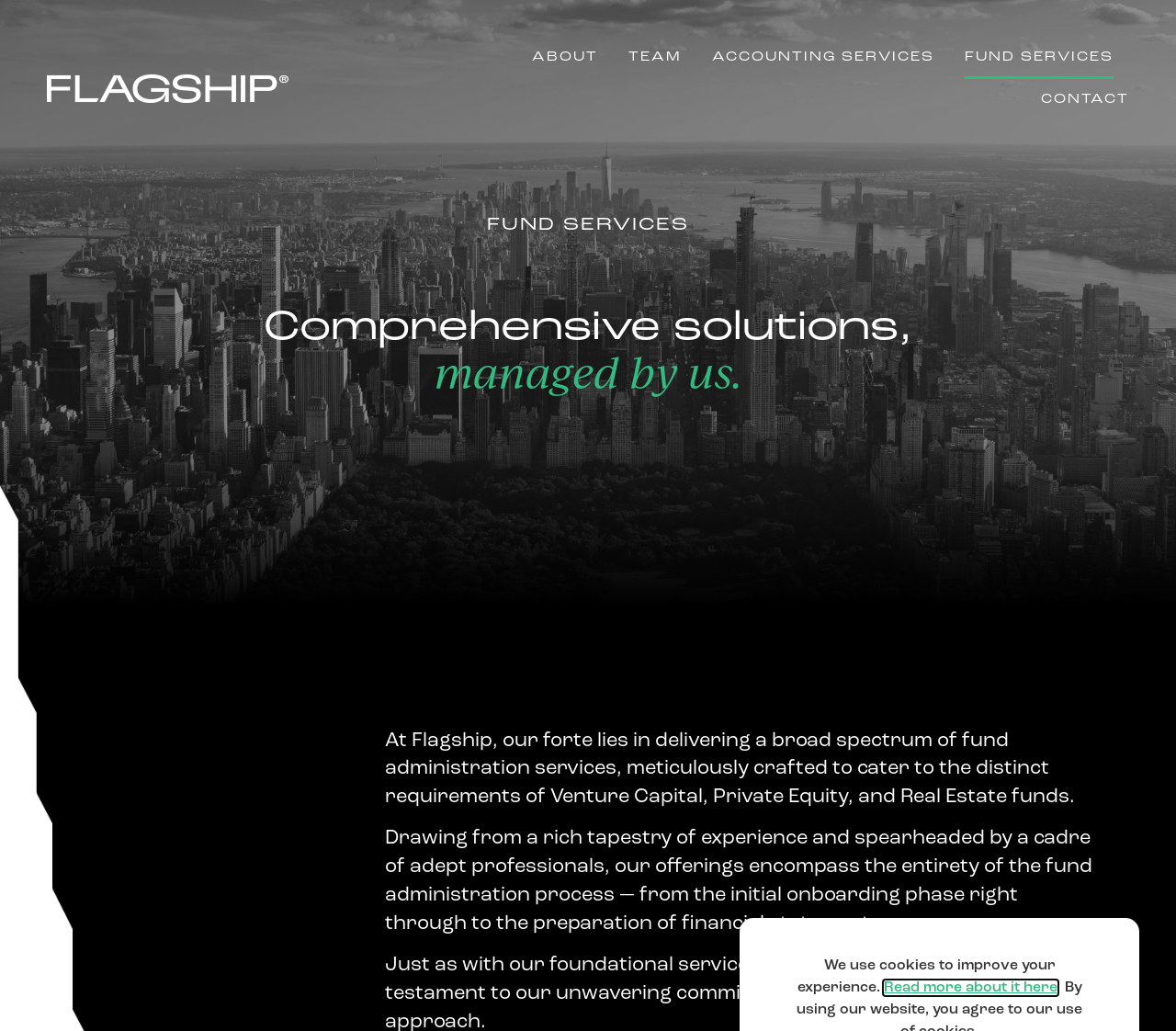What type of services does Flagship offer?
Refer to the screenshot and deliver a thorough answer to the question presented.

Based on the webpage content, Flagship offers a broad spectrum of fund administration services, which are meticulously crafted to cater to the distinct requirements of Venture Capital, Private Equity, and Real Estate funds.